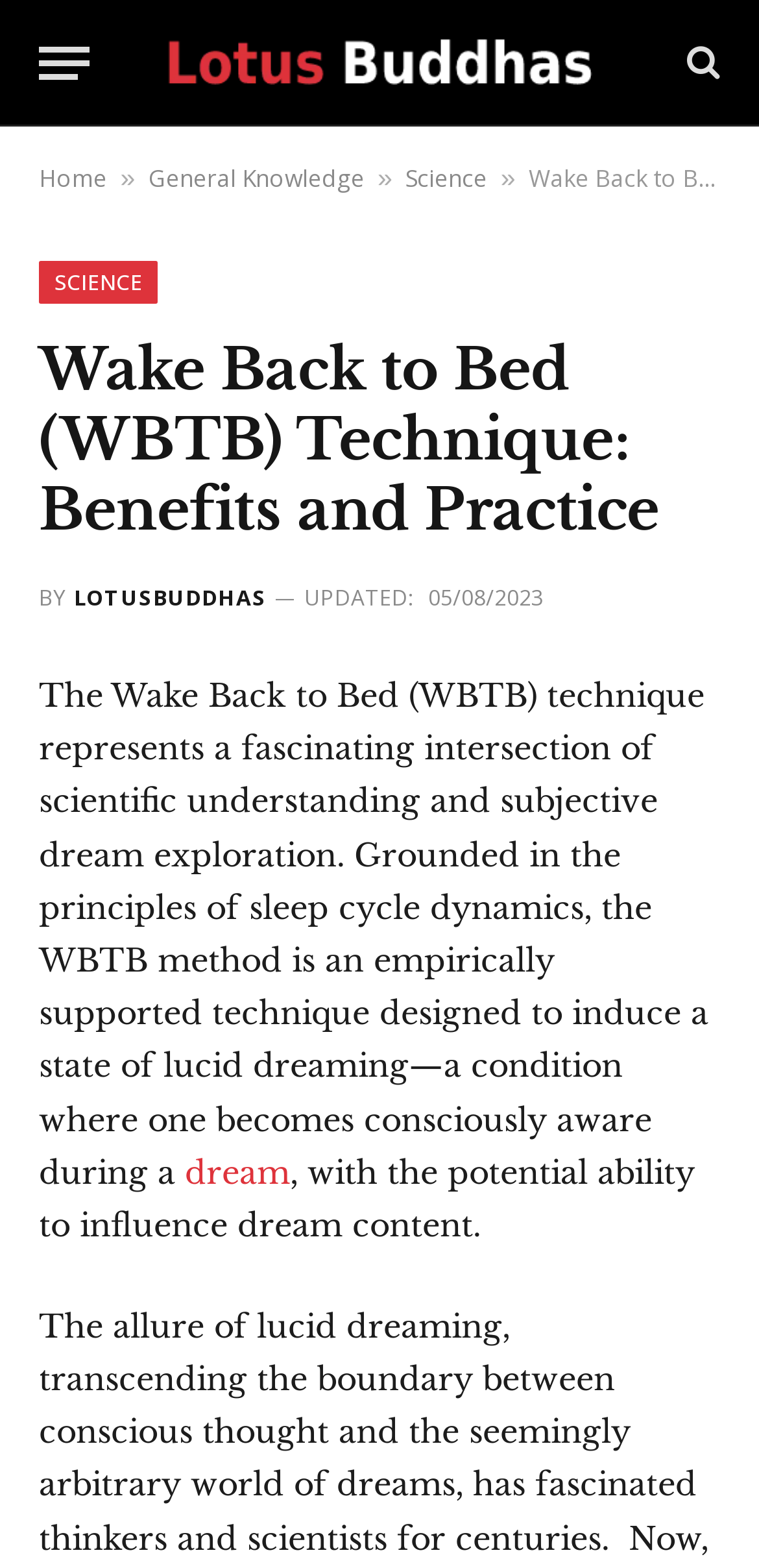What is the topic of the webpage content?
Provide a fully detailed and comprehensive answer to the question.

By reading the webpage content, I found that the topic is related to lucid dreaming, as mentioned in the sentence 'The Wake Back to Bed (WBTB) technique represents a fascinating intersection of scientific understanding and subjective dream exploration.'